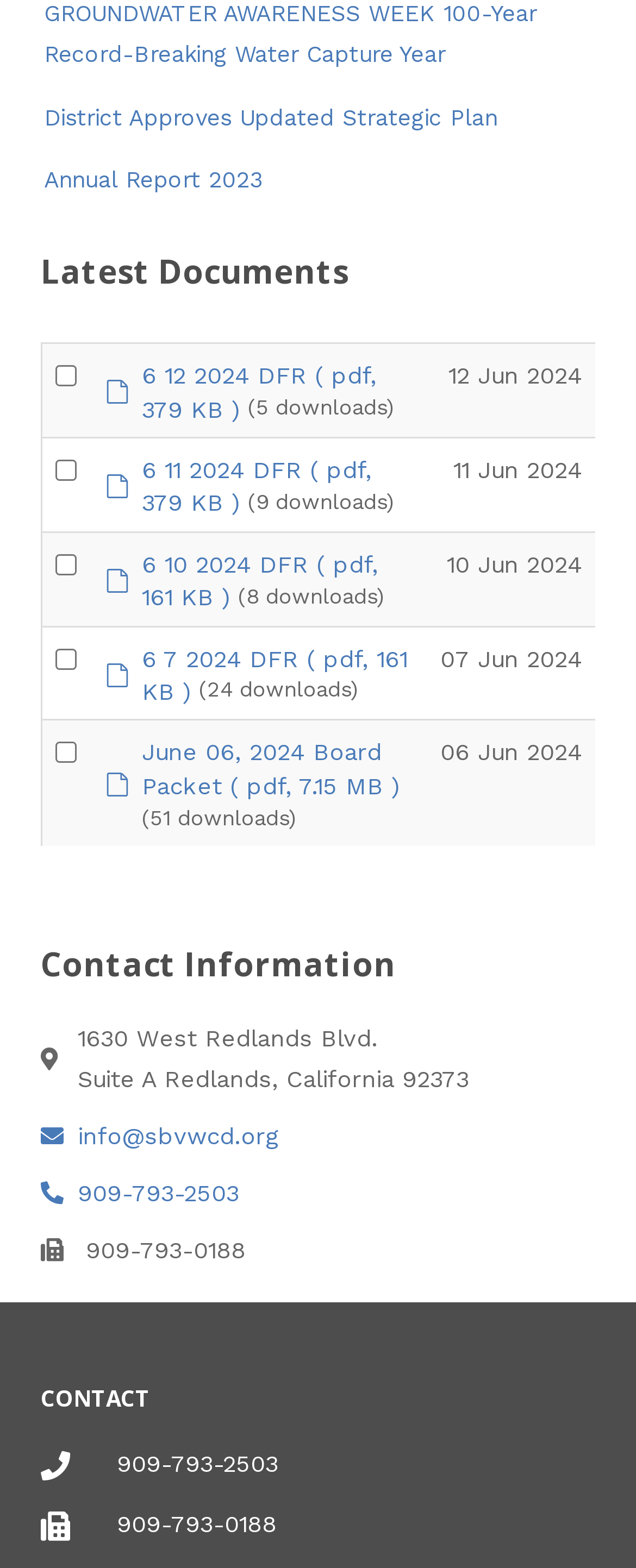Locate the bounding box coordinates of the element that should be clicked to execute the following instruction: "Follow on Facebook".

None